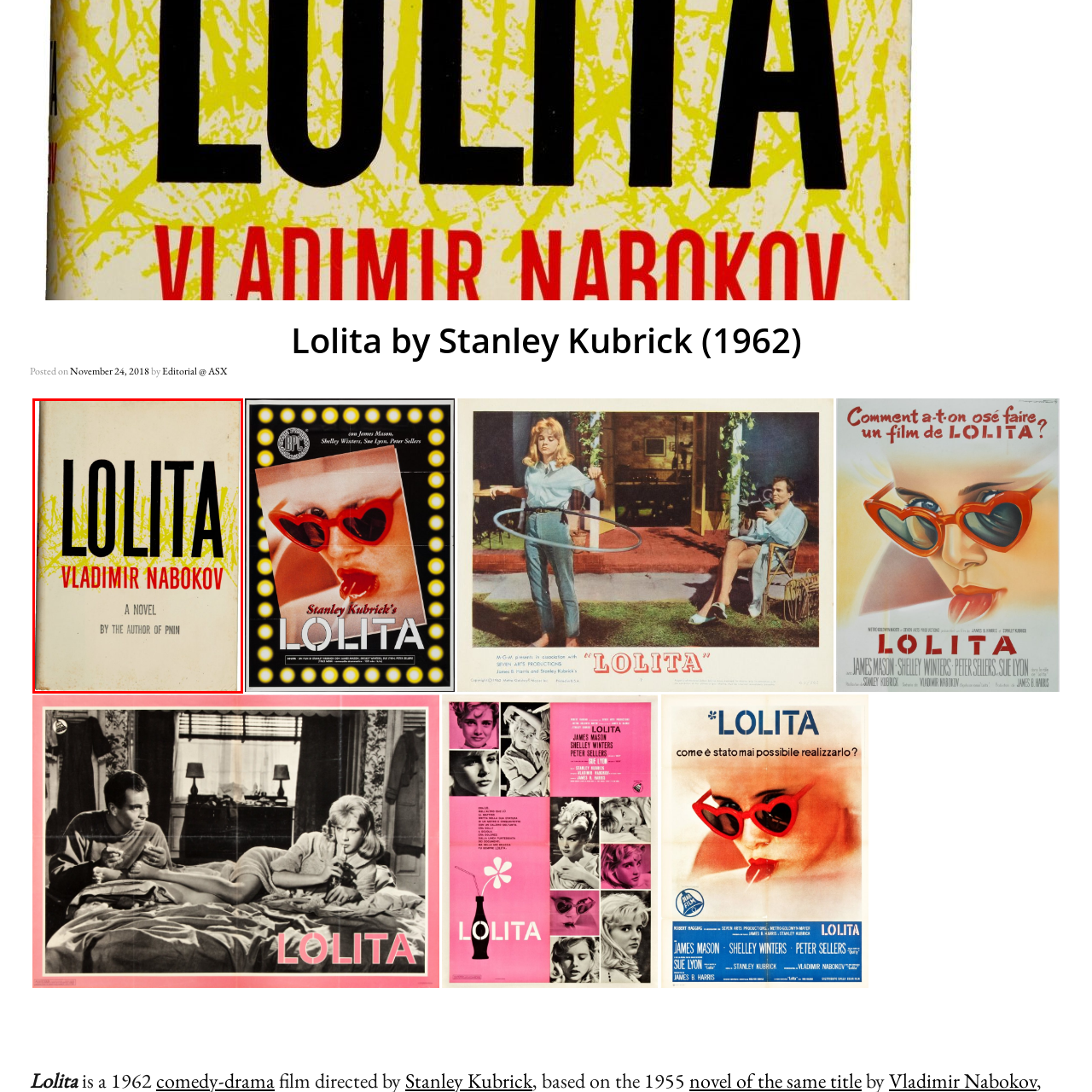What is the author's name?
Analyze the image within the red frame and provide a concise answer using only one word or a short phrase.

VLADIMIR NABOKOV